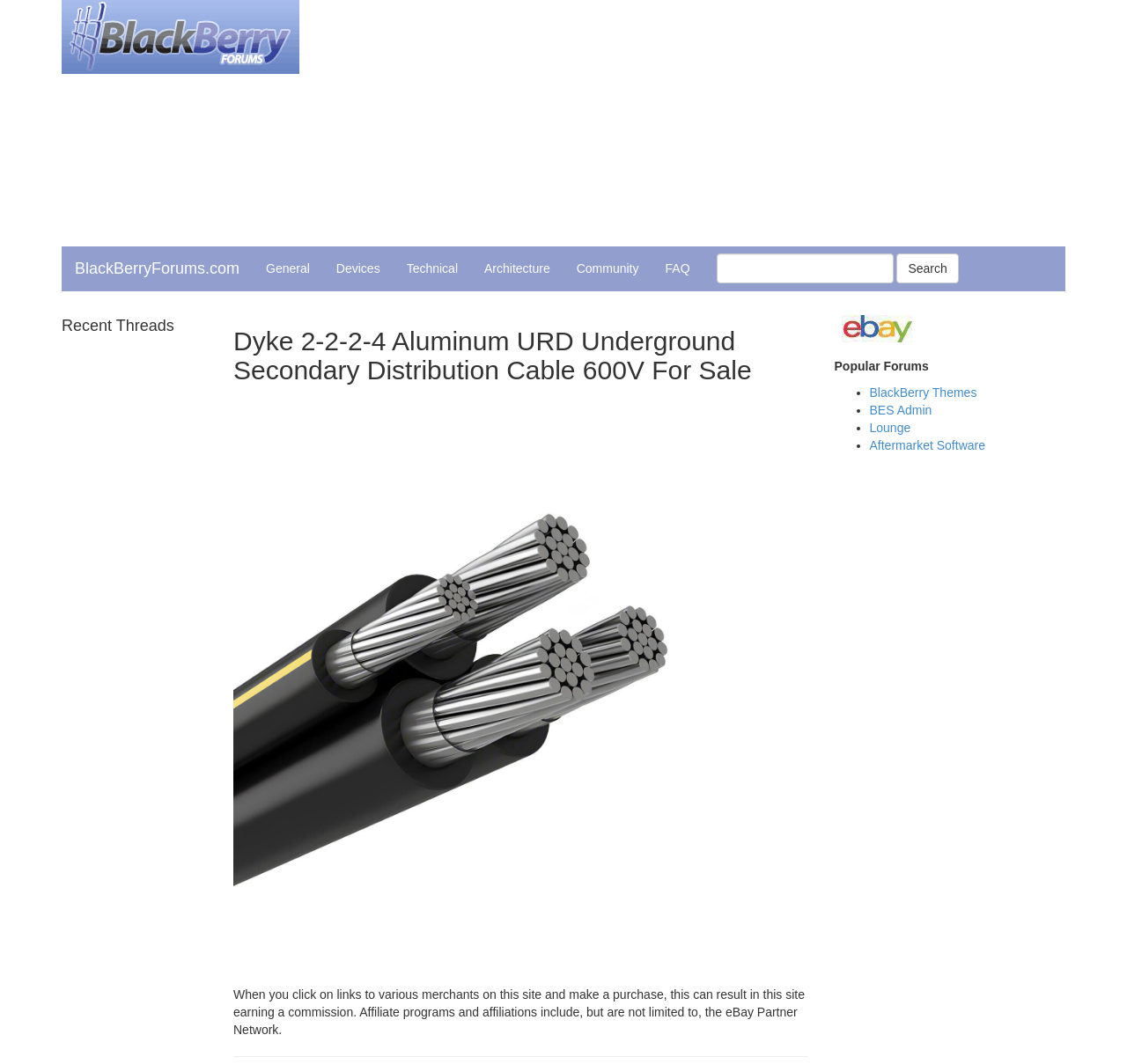Using the image as a reference, answer the following question in as much detail as possible:
What is the name of the cable being sold?

The name of the cable being sold can be found in the heading 'Dyke 2-2-2-4 Aluminum URD Underground Secondary Distribution Cable 600V For Sale' and also in the link 'Dyke 2-2-2-4 Aluminum URD Underground Secondary Distribution Cable 600V' which is a part of the webpage content.